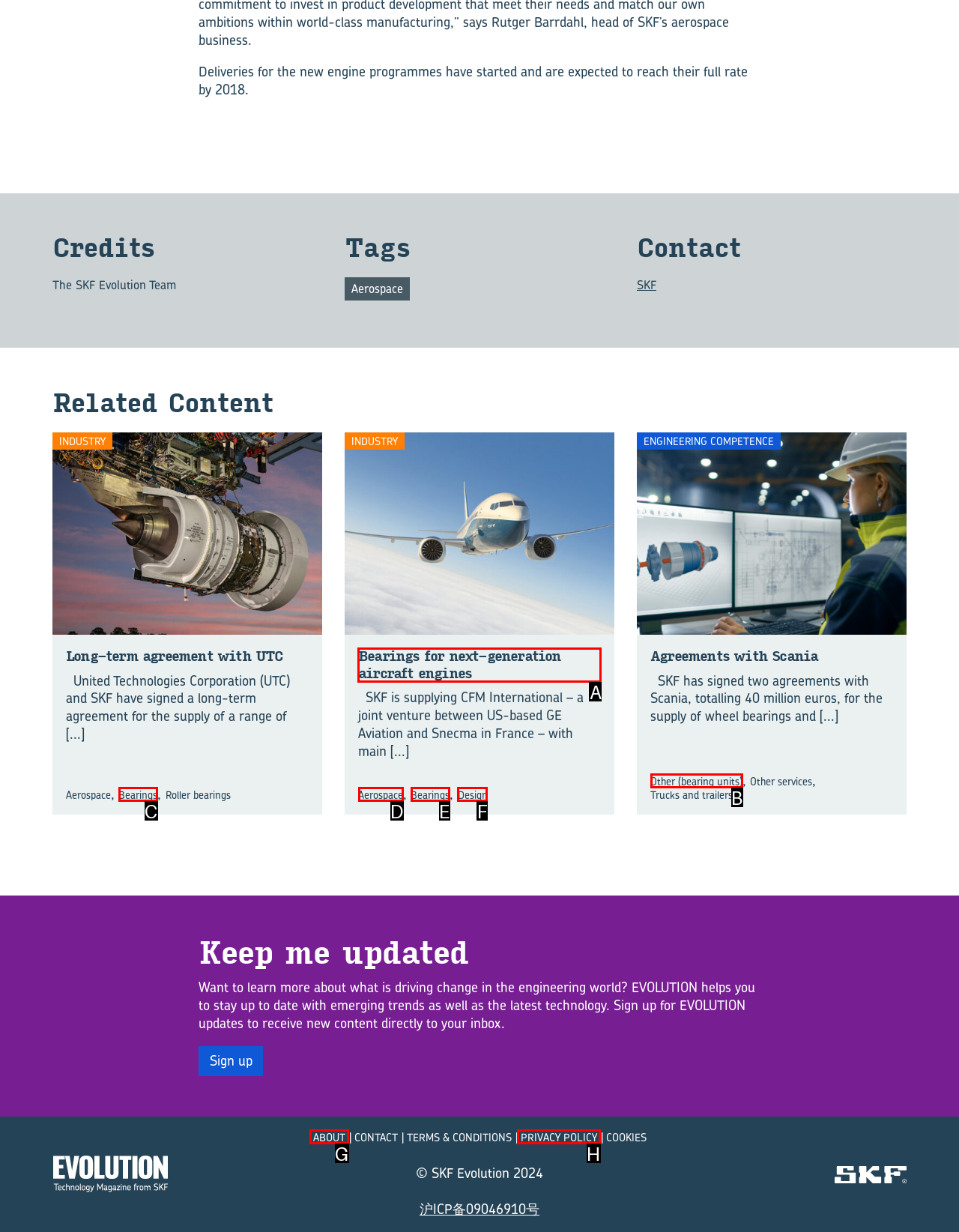Select the appropriate HTML element to click for the following task: Click on 'Bearings for next-generation aircraft engines'
Answer with the letter of the selected option from the given choices directly.

A